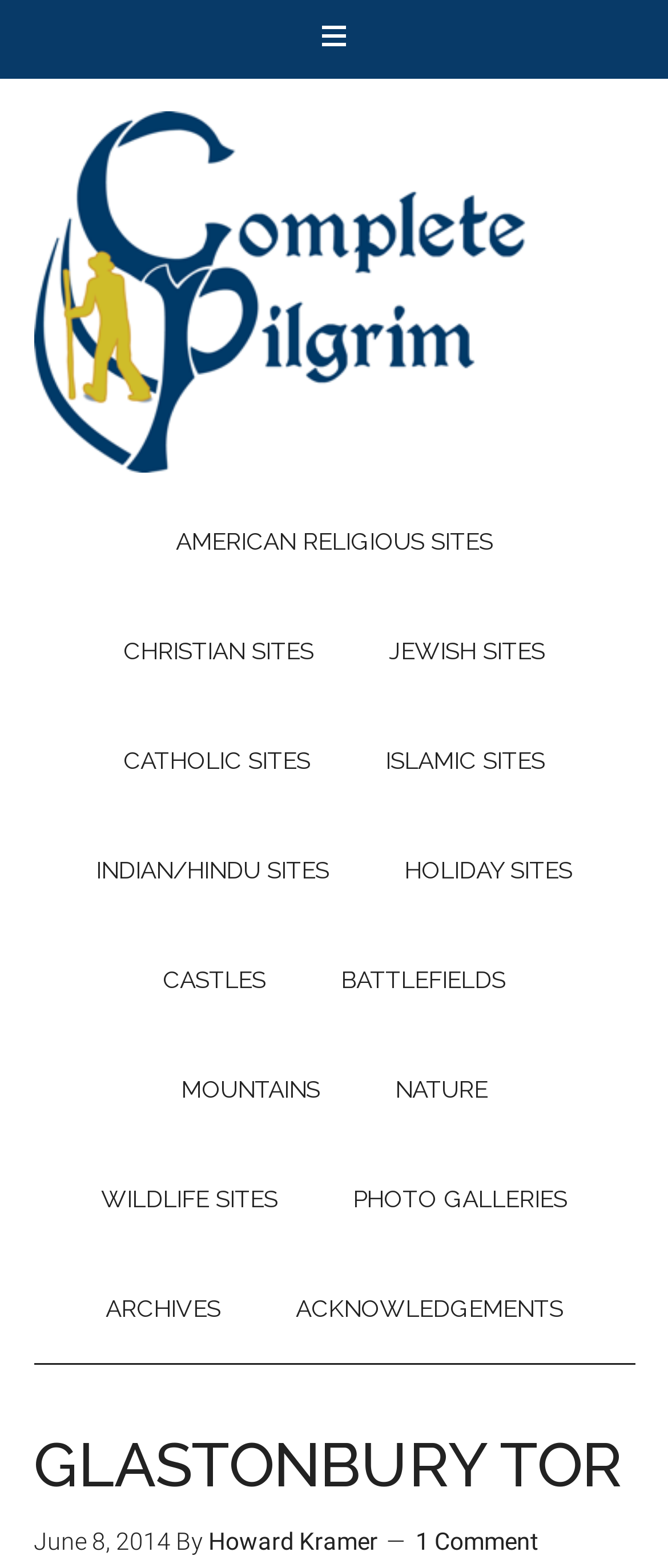How many comments are there on this article?
Please answer using one word or phrase, based on the screenshot.

1